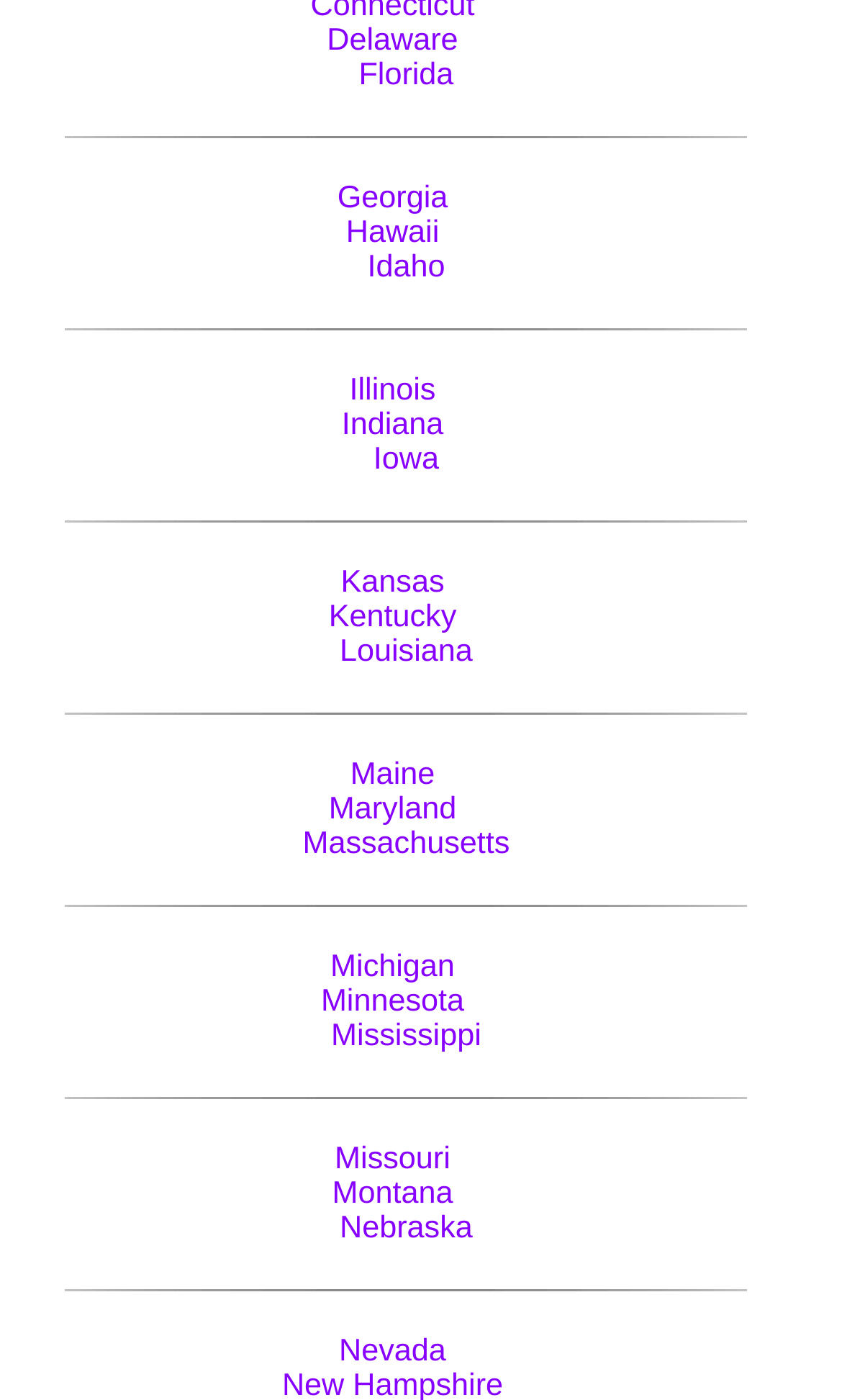Please locate the clickable area by providing the bounding box coordinates to follow this instruction: "View T-Shirts".

None